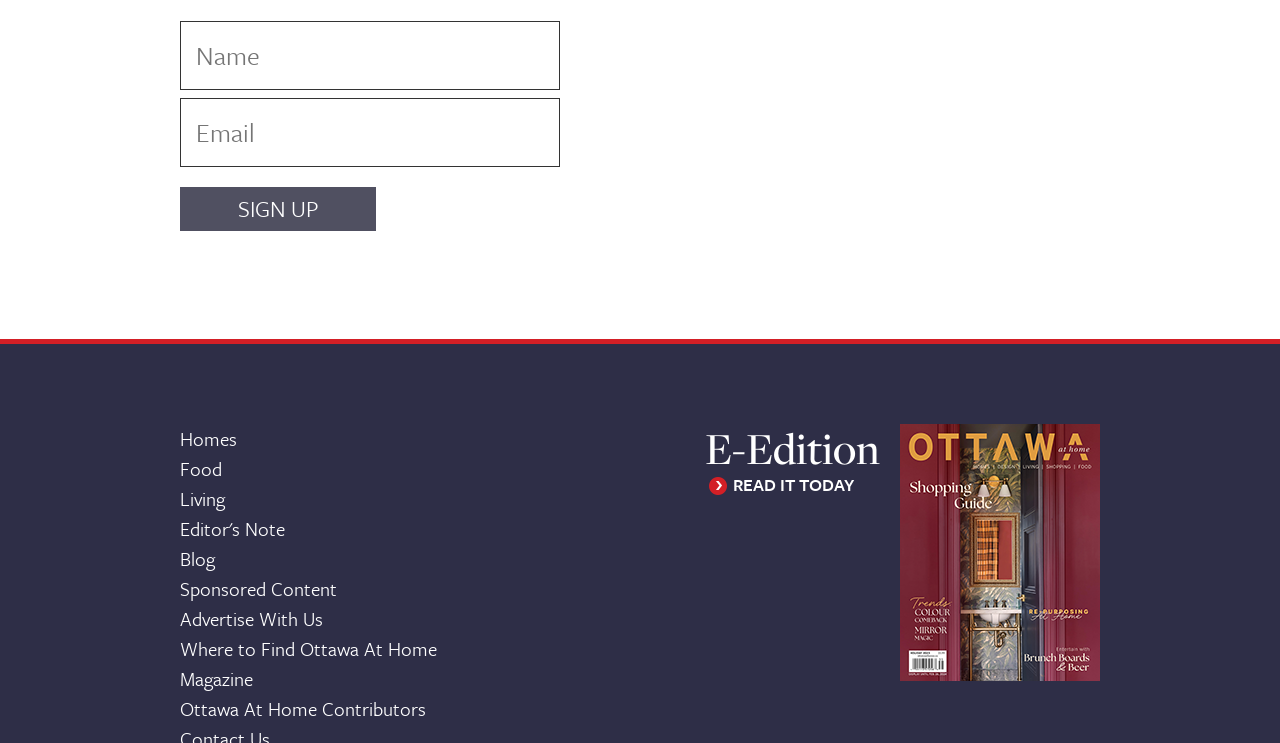Highlight the bounding box coordinates of the element you need to click to perform the following instruction: "Sign up."

[0.141, 0.252, 0.294, 0.311]